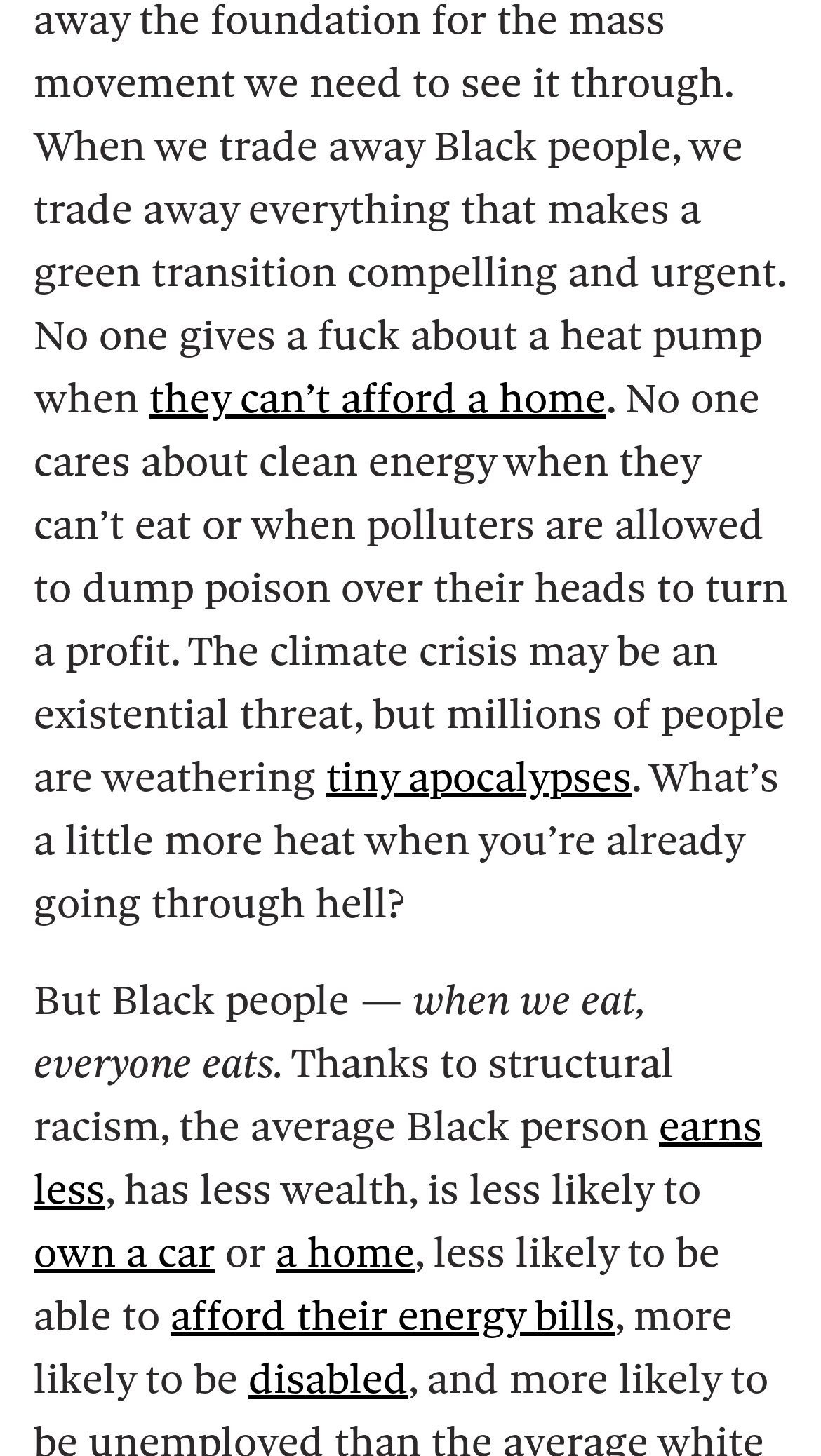Determine the bounding box of the UI component based on this description: "disabled". The bounding box coordinates should be four float values between 0 and 1, i.e., [left, top, right, bottom].

[0.303, 0.931, 0.497, 0.964]